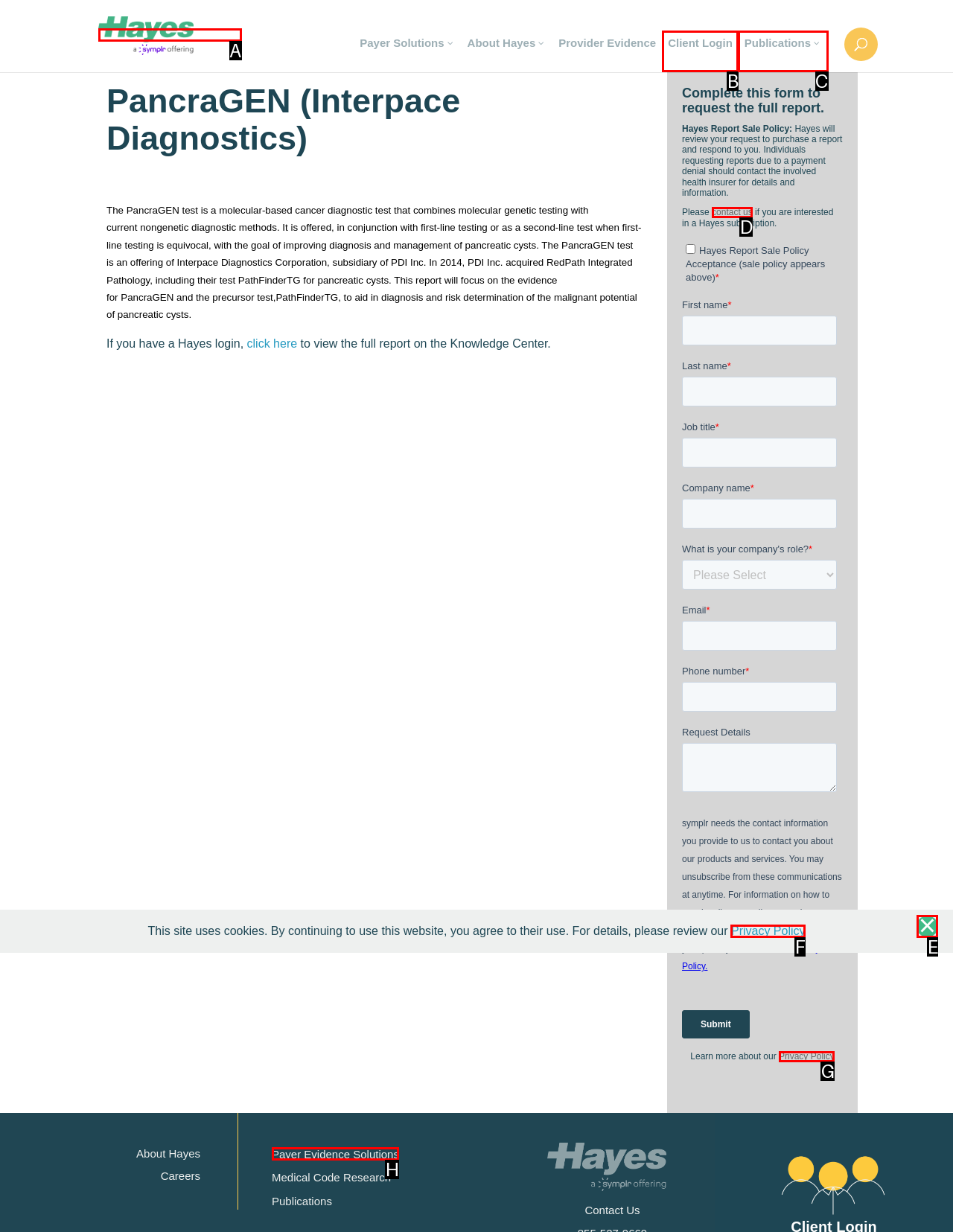Which option should be clicked to complete this task: Click the '×' button
Reply with the letter of the correct choice from the given choices.

E